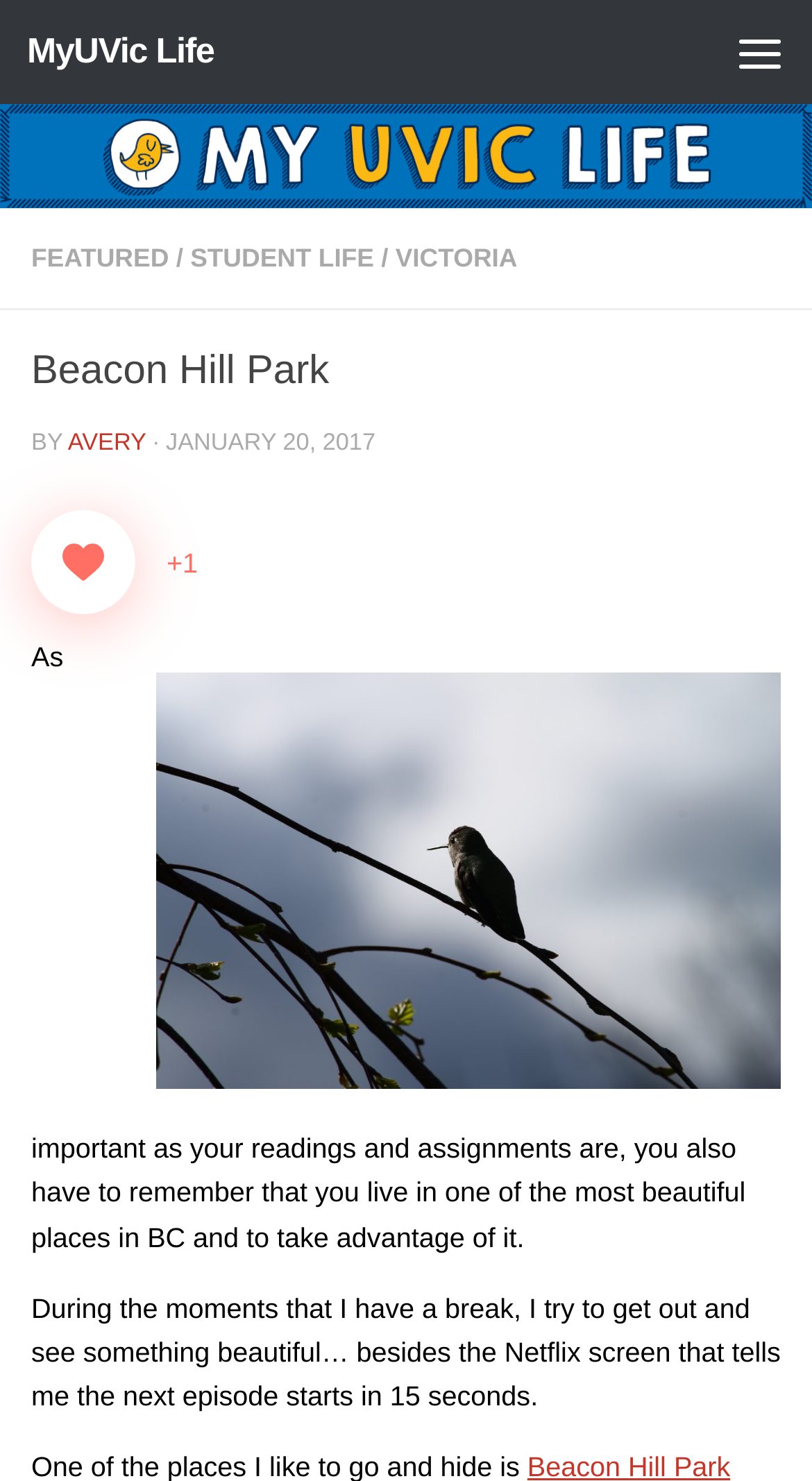Identify the bounding box coordinates for the element you need to click to achieve the following task: "Read the article 'Beacon Hill Park'". The coordinates must be four float values ranging from 0 to 1, formatted as [left, top, right, bottom].

[0.038, 0.23, 0.962, 0.271]